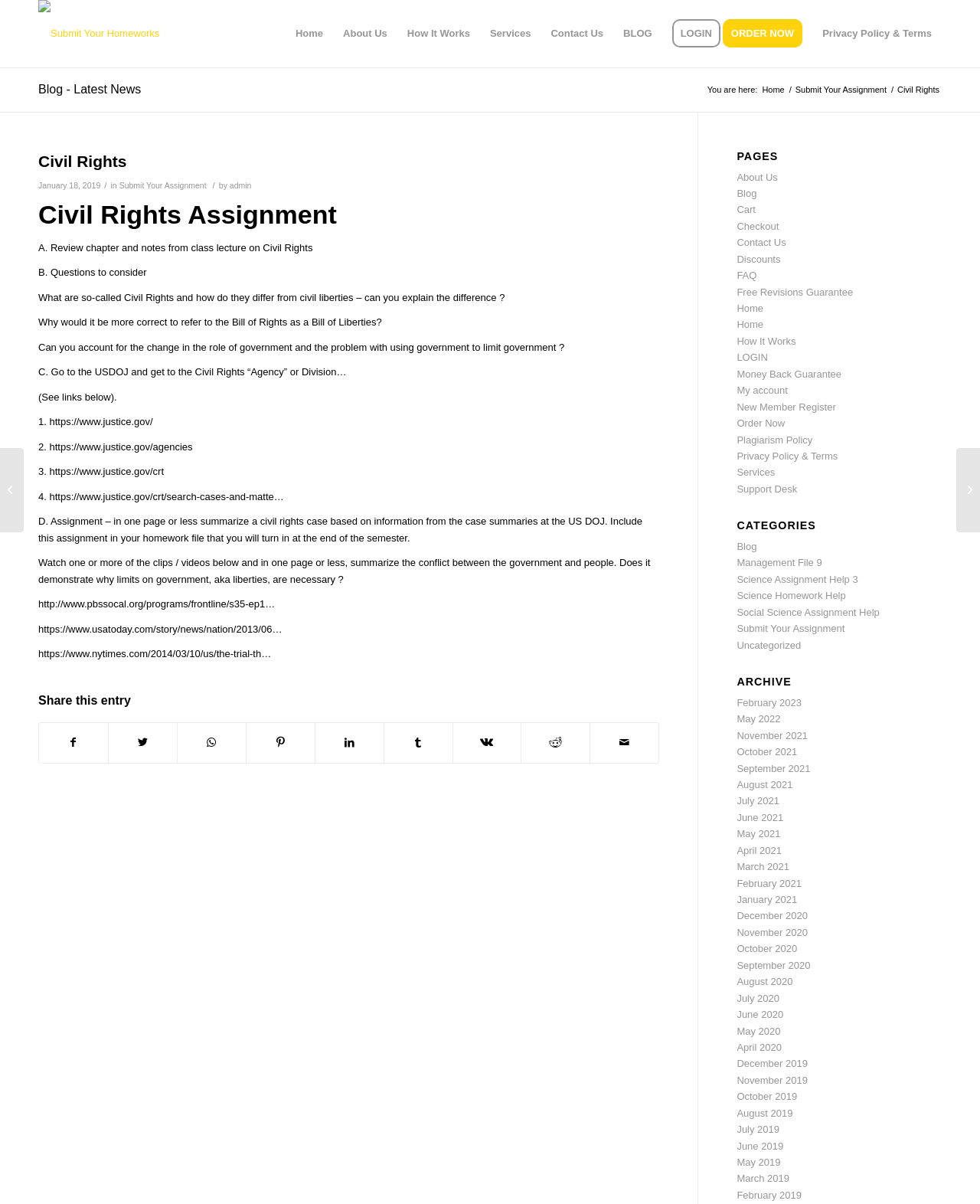Could you indicate the bounding box coordinates of the region to click in order to complete this instruction: "Read the 'Civil Rights Assignment' article".

[0.039, 0.166, 0.673, 0.19]